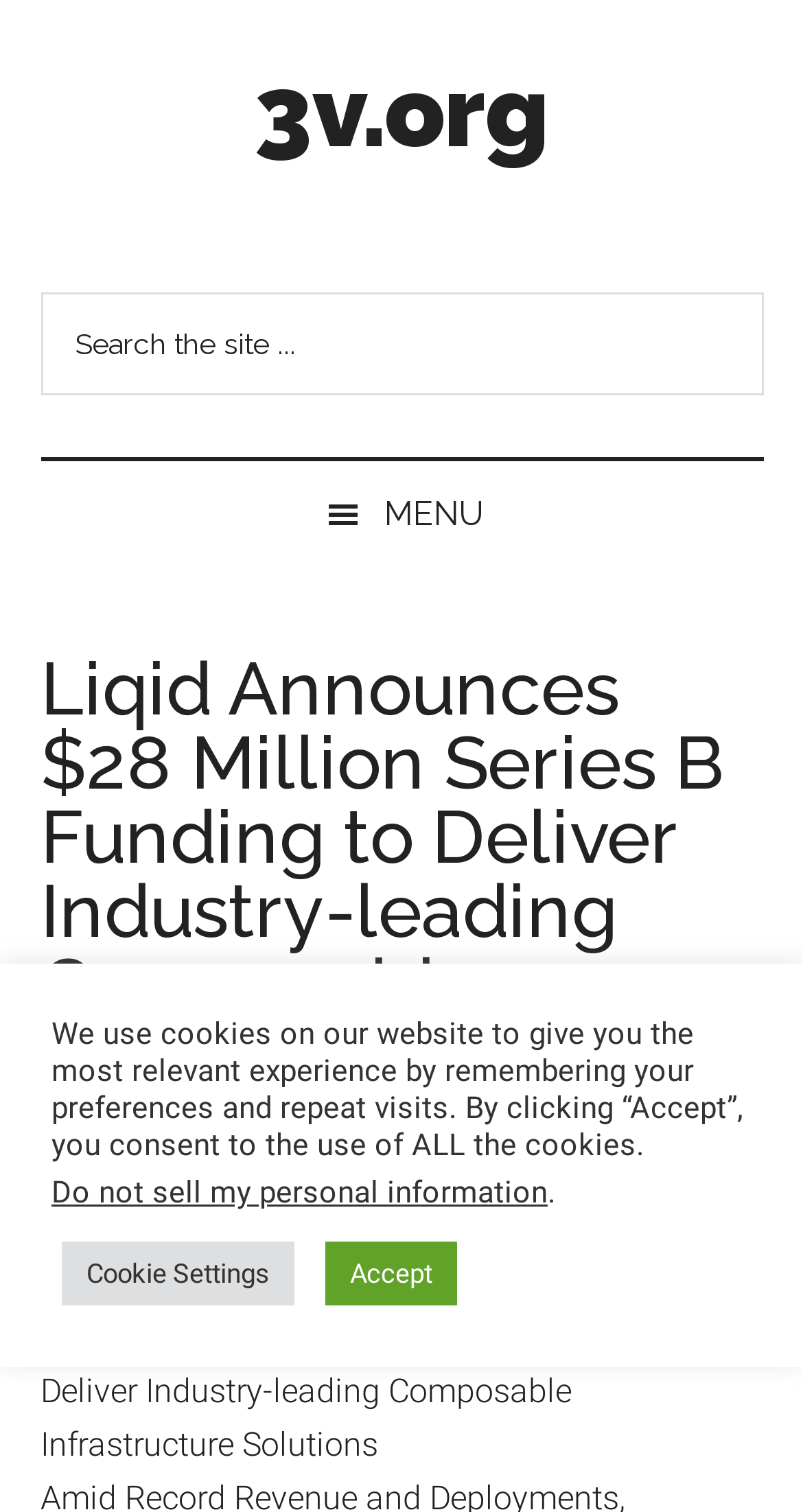Provide a short answer using a single word or phrase for the following question: 
What is the name of the website?

3v.org